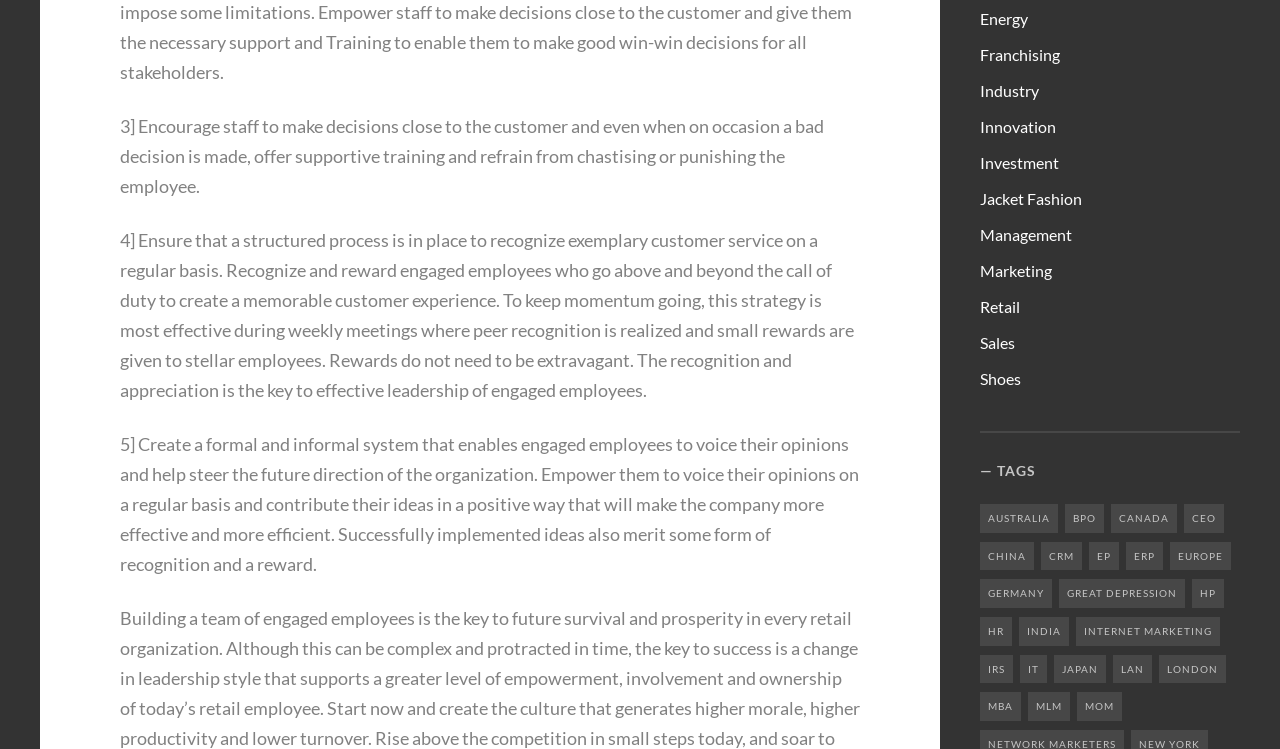Locate the bounding box coordinates of the clickable element to fulfill the following instruction: "Leave a comment". Provide the coordinates as four float numbers between 0 and 1 in the format [left, top, right, bottom].

None